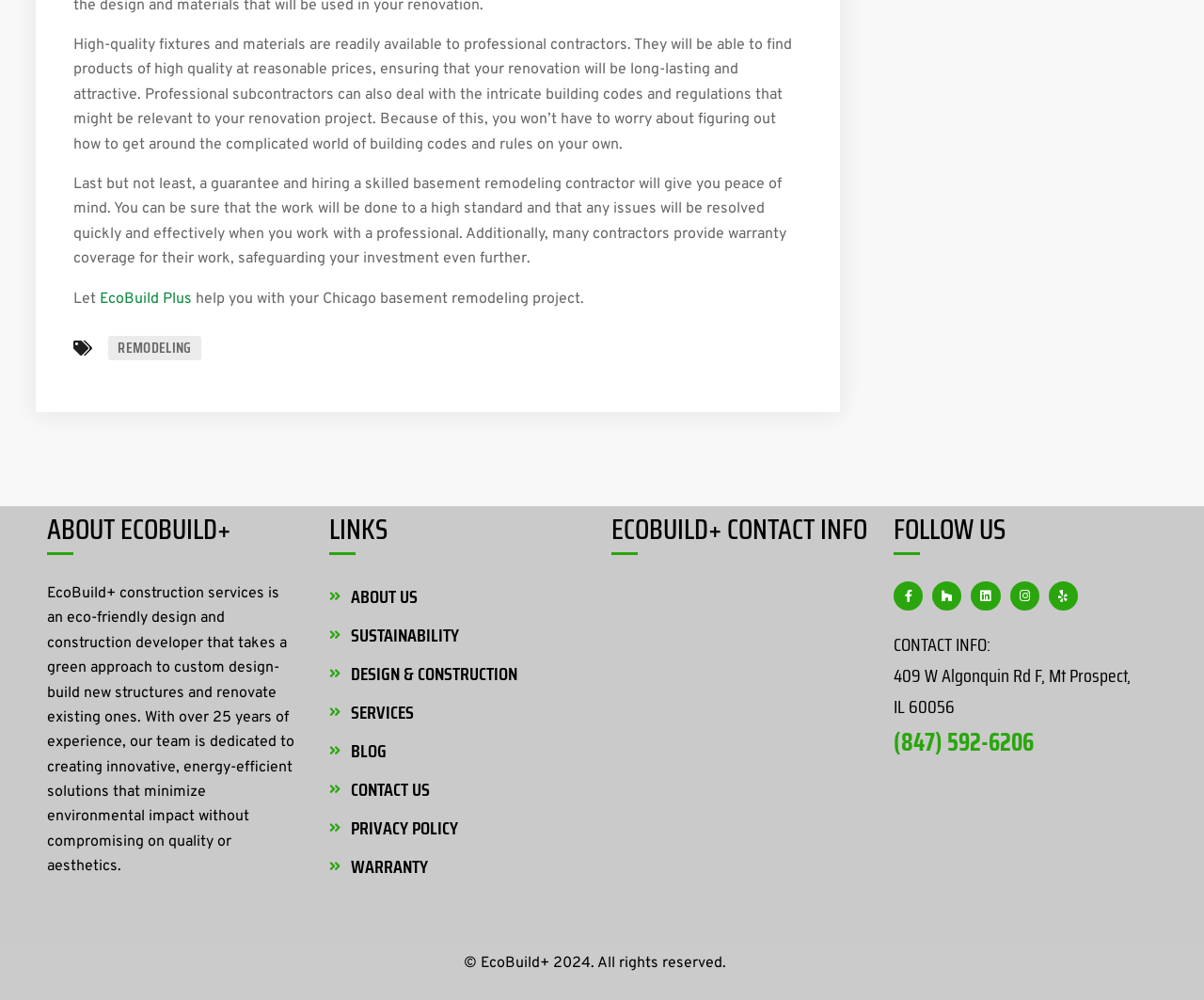How many years of experience does EcoBuild+ have?
Based on the image, answer the question with as much detail as possible.

The number of years of experience of EcoBuild+ can be found in the ABOUT ECOBUILD+ section, which states that their team has over 25 years of experience.